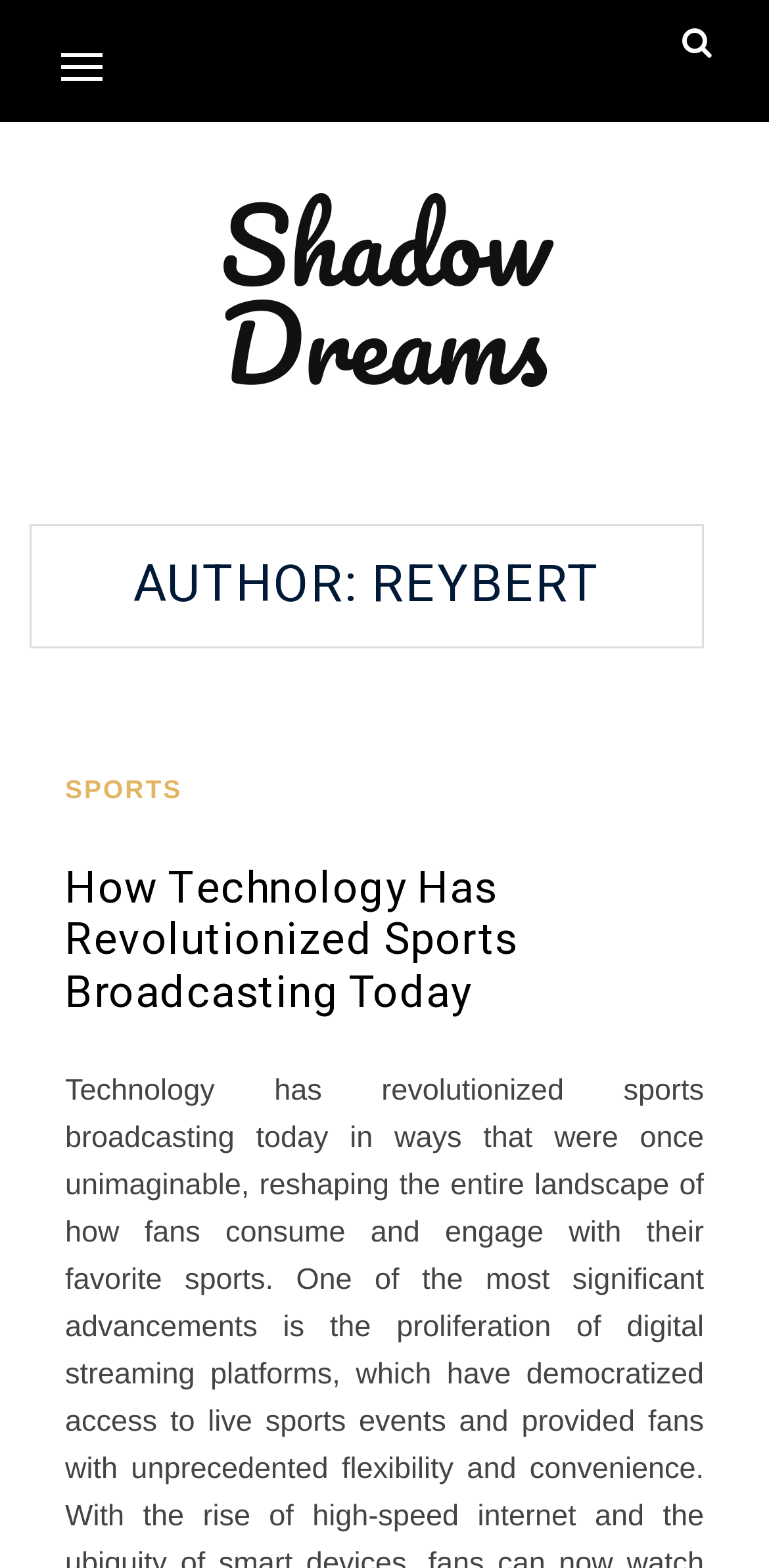Find the bounding box coordinates for the HTML element described as: "Sports". The coordinates should consist of four float values between 0 and 1, i.e., [left, top, right, bottom].

[0.085, 0.494, 0.237, 0.513]